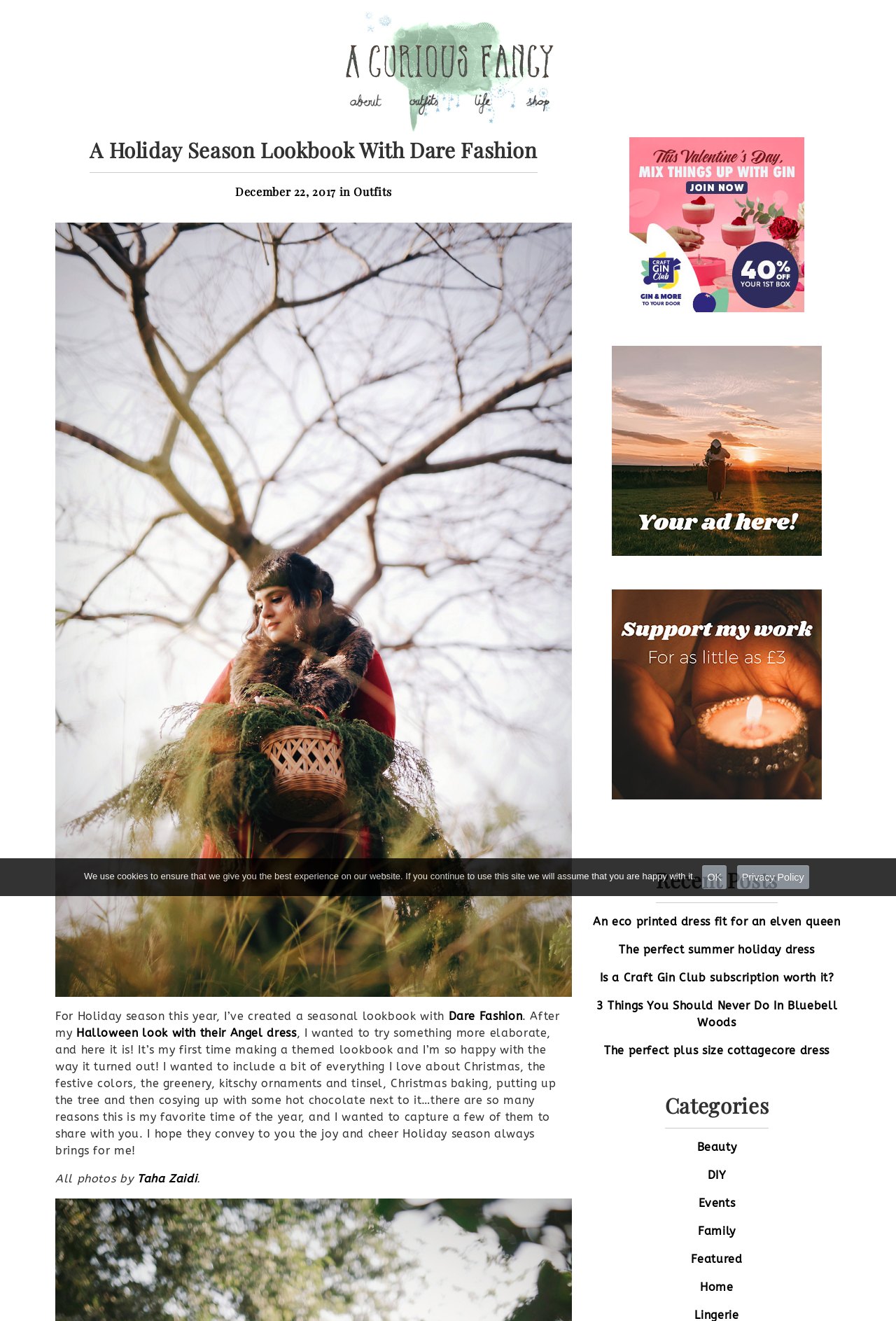Could you specify the bounding box coordinates for the clickable section to complete the following instruction: "View recent post 'An eco printed dress fit for an elven queen'"?

[0.662, 0.693, 0.938, 0.703]